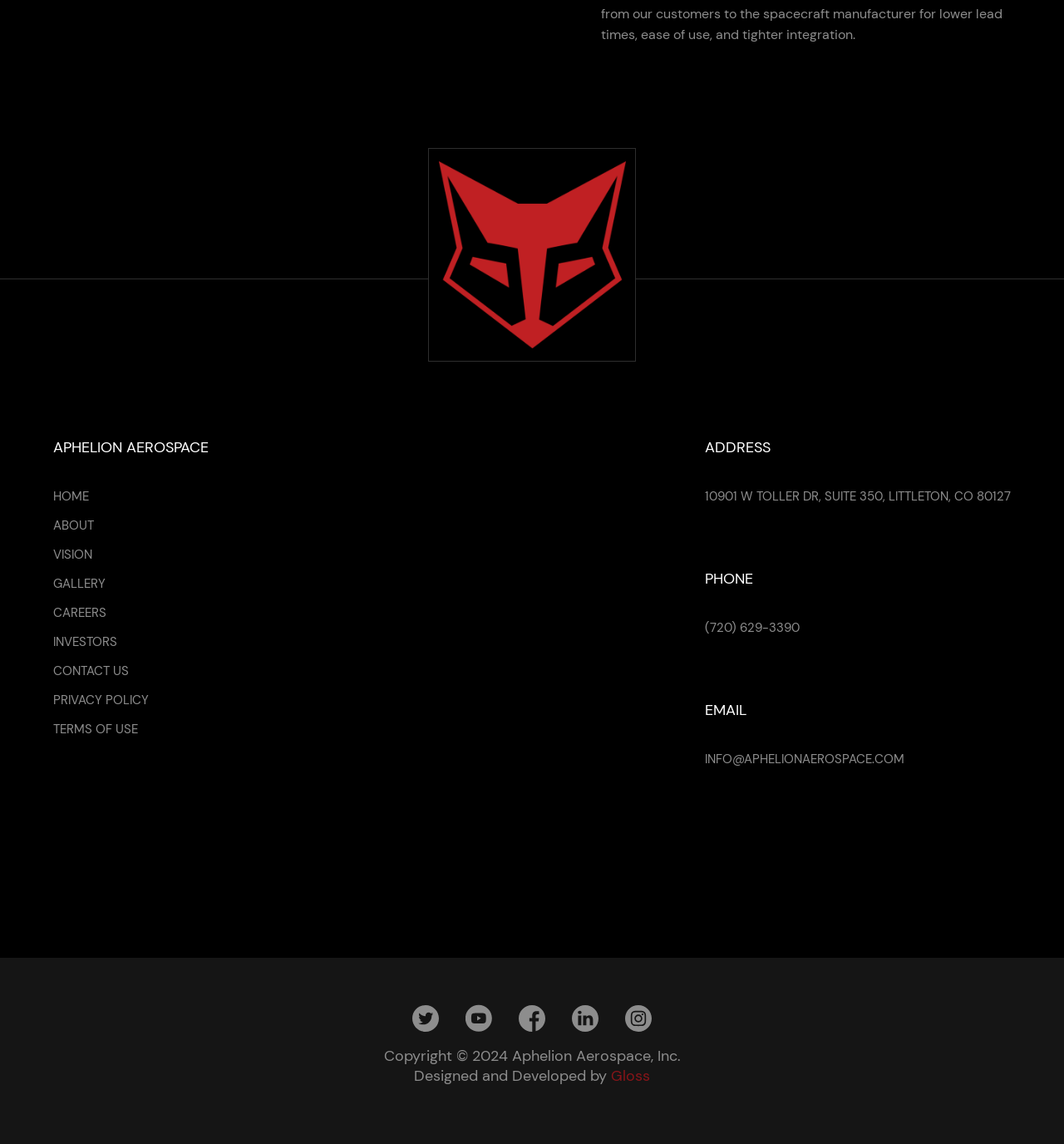What is the address of the company?
Examine the image closely and answer the question with as much detail as possible.

The address of the company can be found in the link element with the text '10901 W TOLLER DR, SUITE 350, LITTLETON, CO 80127' located below the 'ADDRESS' heading.